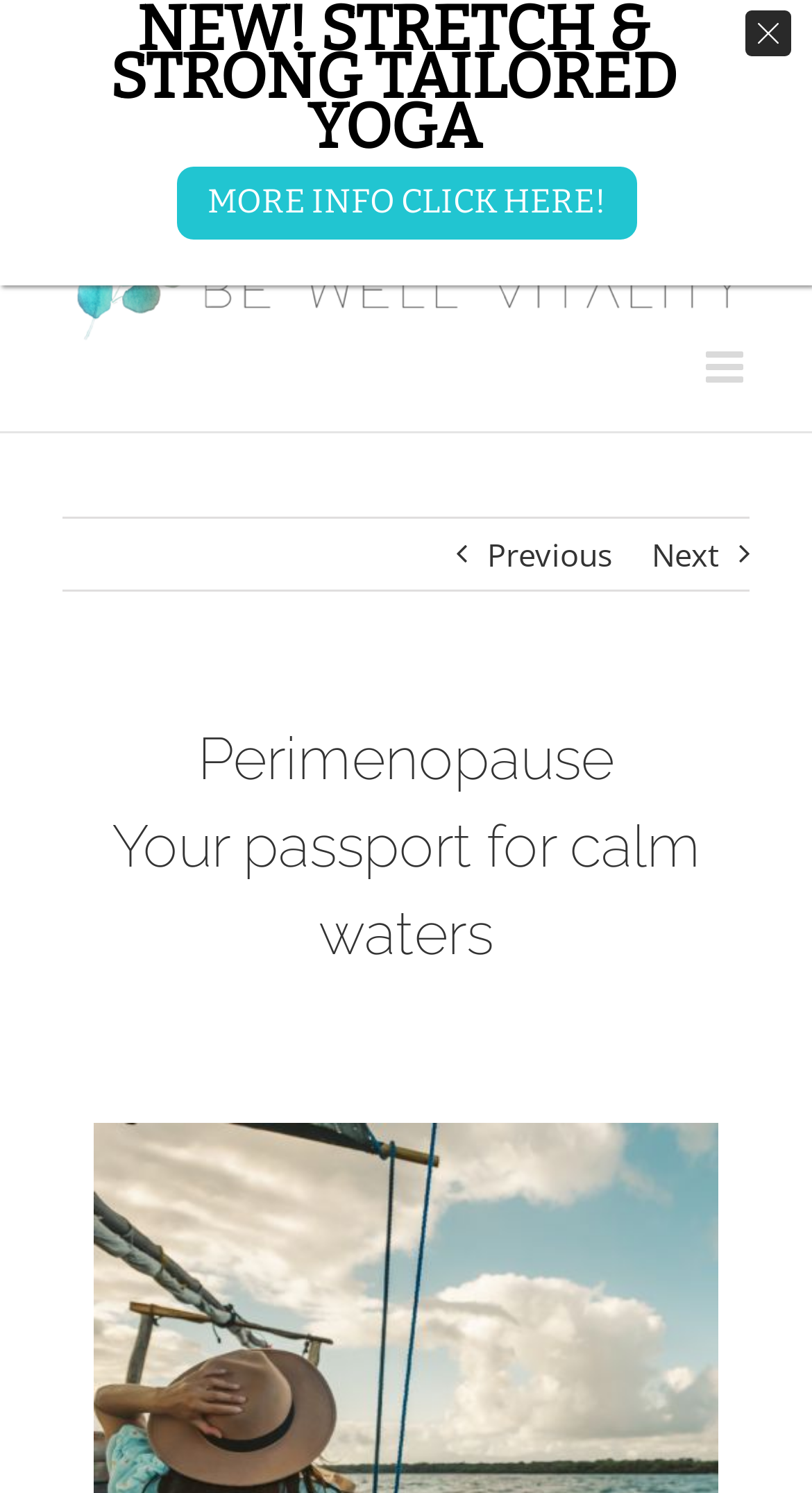Please provide a detailed answer to the question below based on the screenshot: 
What is the phone number of Valerie Perret?

The phone number of Valerie Perret can be found in the top section of the webpage, where her contact information is listed.